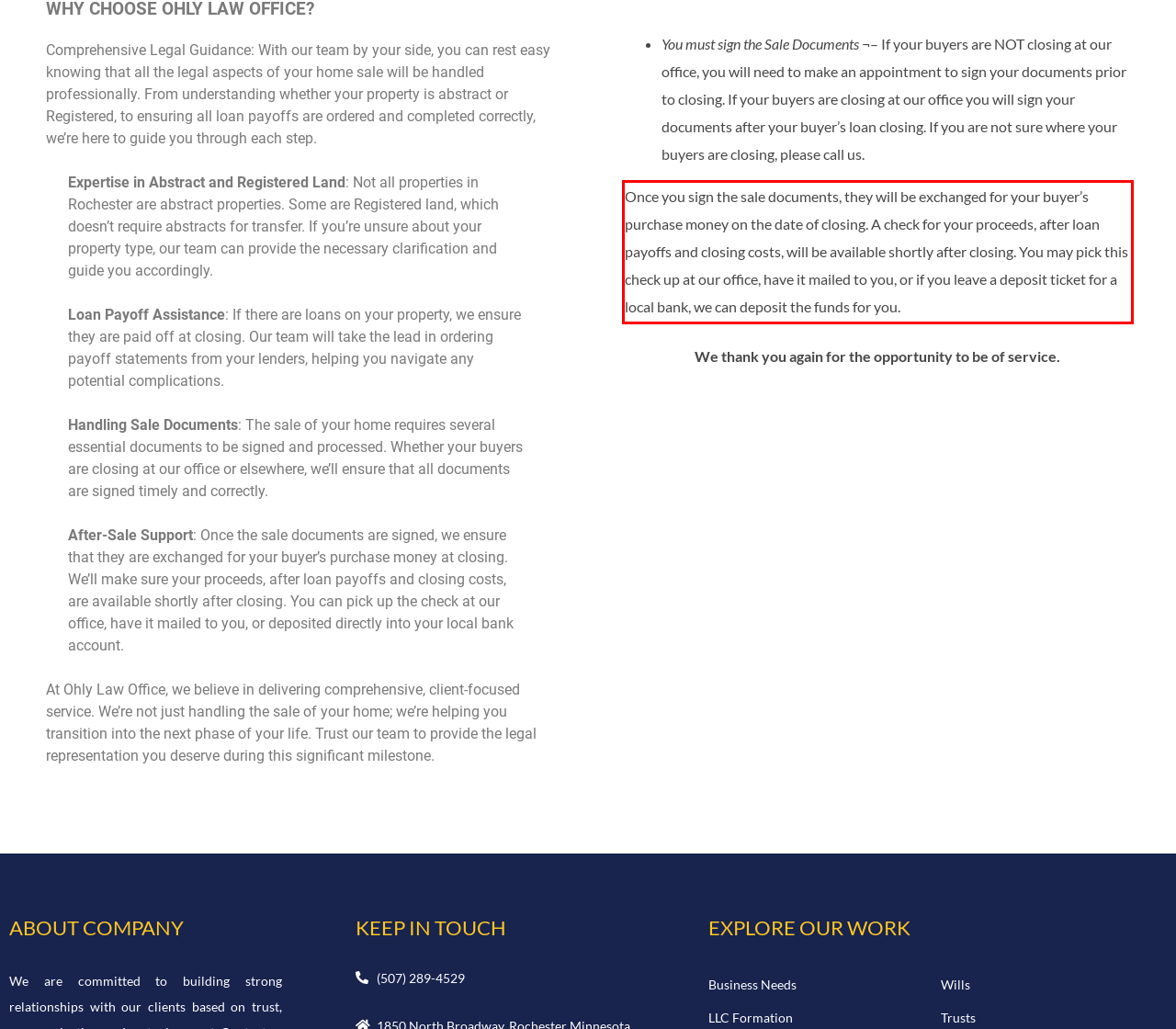Inspect the webpage screenshot that has a red bounding box and use OCR technology to read and display the text inside the red bounding box.

Once you sign the sale documents, they will be exchanged for your buyer’s purchase money on the date of closing. A check for your proceeds, after loan payoffs and closing costs, will be available shortly after closing. You may pick this check up at our office, have it mailed to you, or if you leave a deposit ticket for a local bank, we can deposit the funds for you.